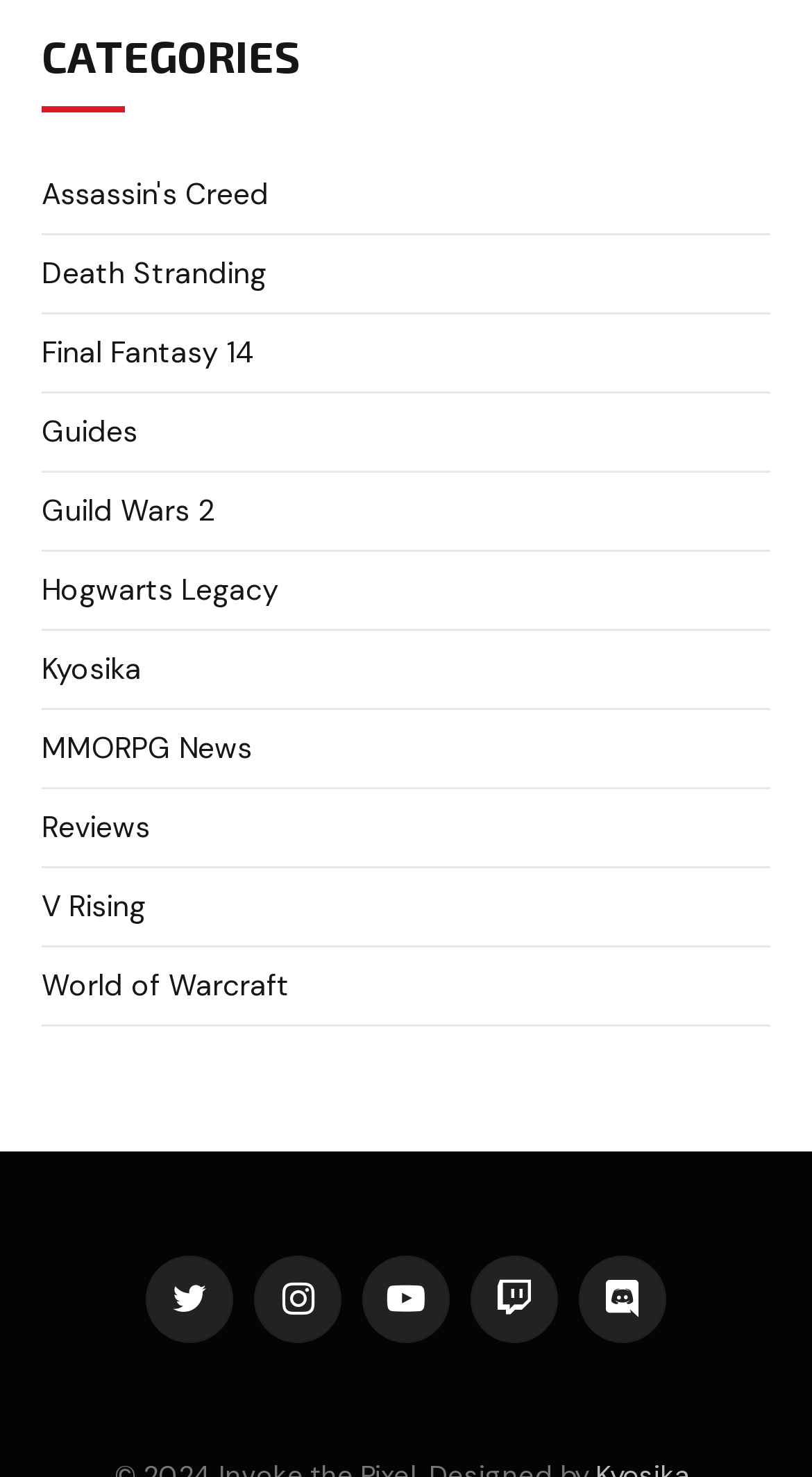How many social media platforms are linked on this webpage?
Refer to the image and provide a concise answer in one word or phrase.

5